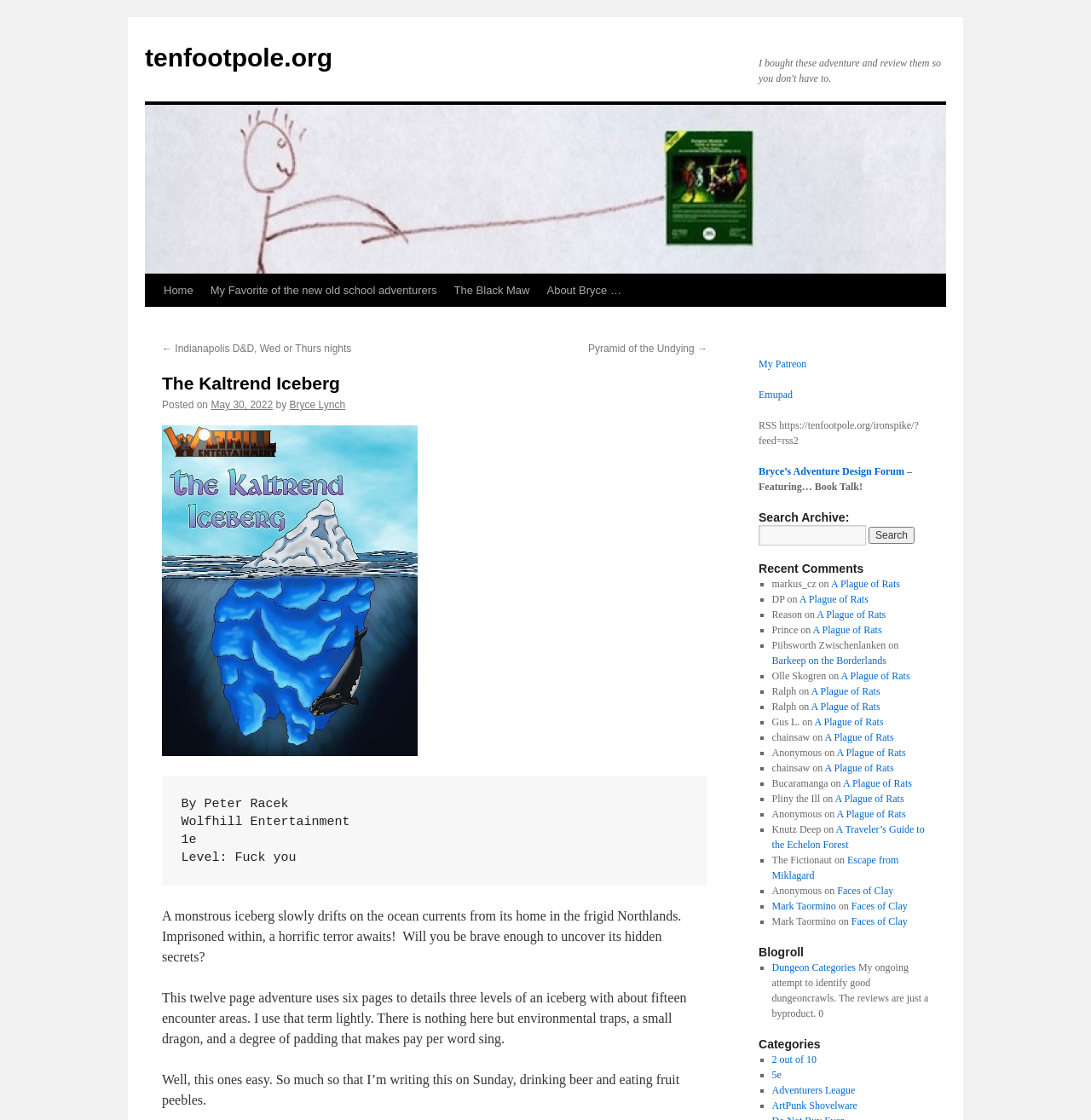Please find the bounding box for the following UI element description. Provide the coordinates in (top-left x, top-left y, bottom-right x, bottom-right y) format, with values between 0 and 1: name="s"

[0.695, 0.469, 0.794, 0.487]